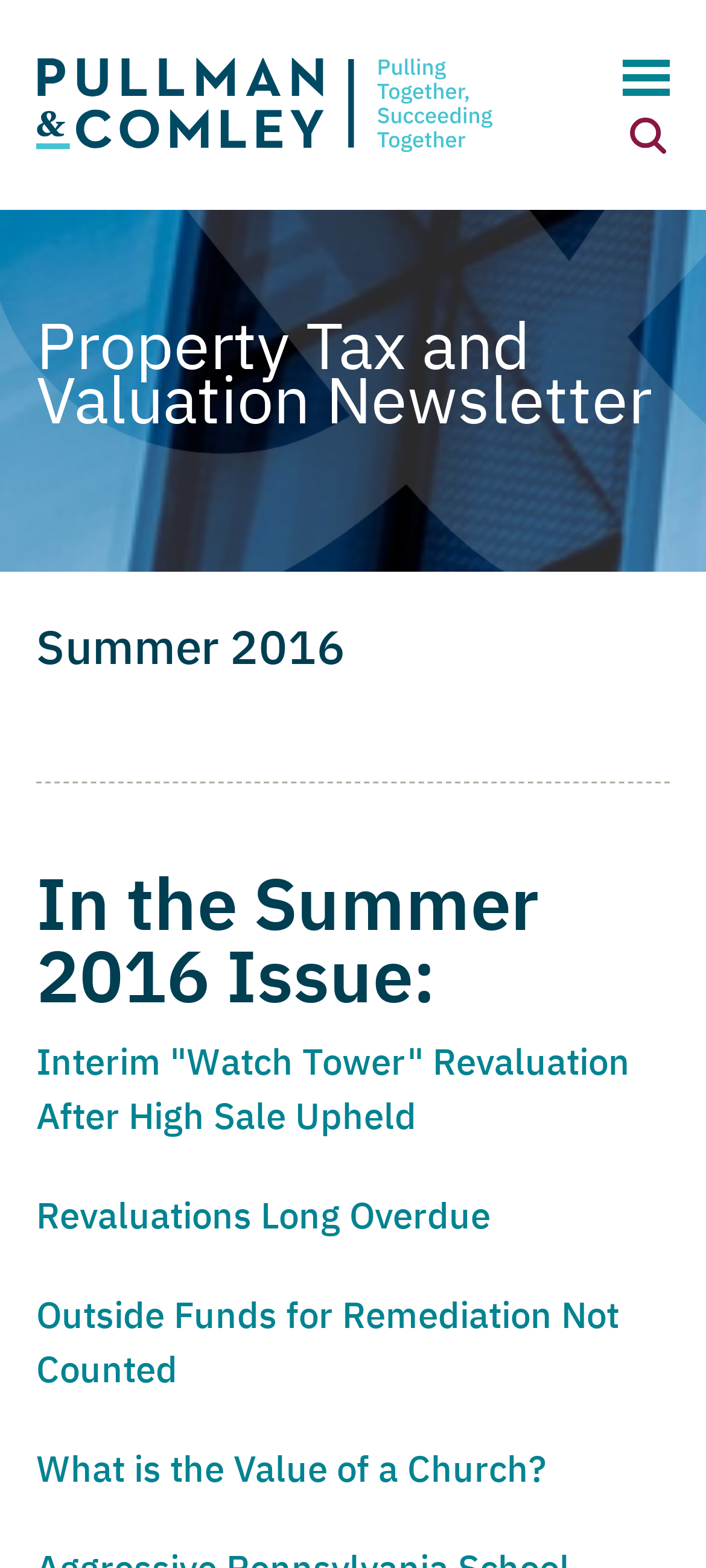Respond to the question below with a concise word or phrase:
What is the copyright year of the website?

2024